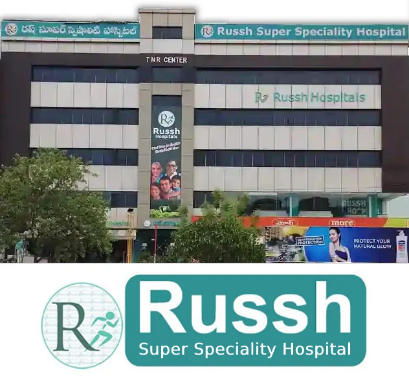Based on the image, please elaborate on the answer to the following question:
What is the hospital's specialty?

The logo of 'Russh Super Speciality Hospital' is prominently featured alongside an icon representing excellence in healthcare, which underscores the hospital's commitment to providing exceptional medical services, particularly specializing in pediatric care.